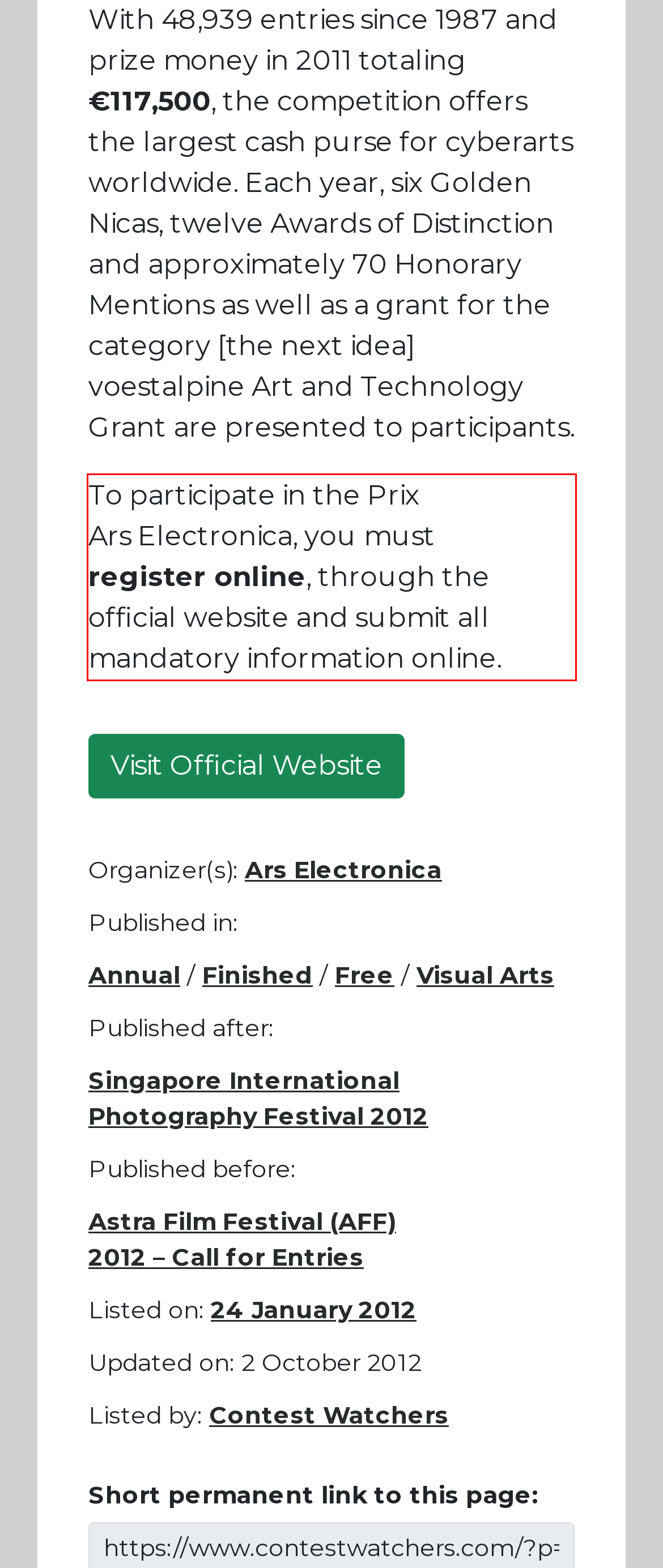You are provided with a webpage screenshot that includes a red rectangle bounding box. Extract the text content from within the bounding box using OCR.

To participate in the Prix Ars Electronica, you must register online, through the official website and submit all mandatory information online.